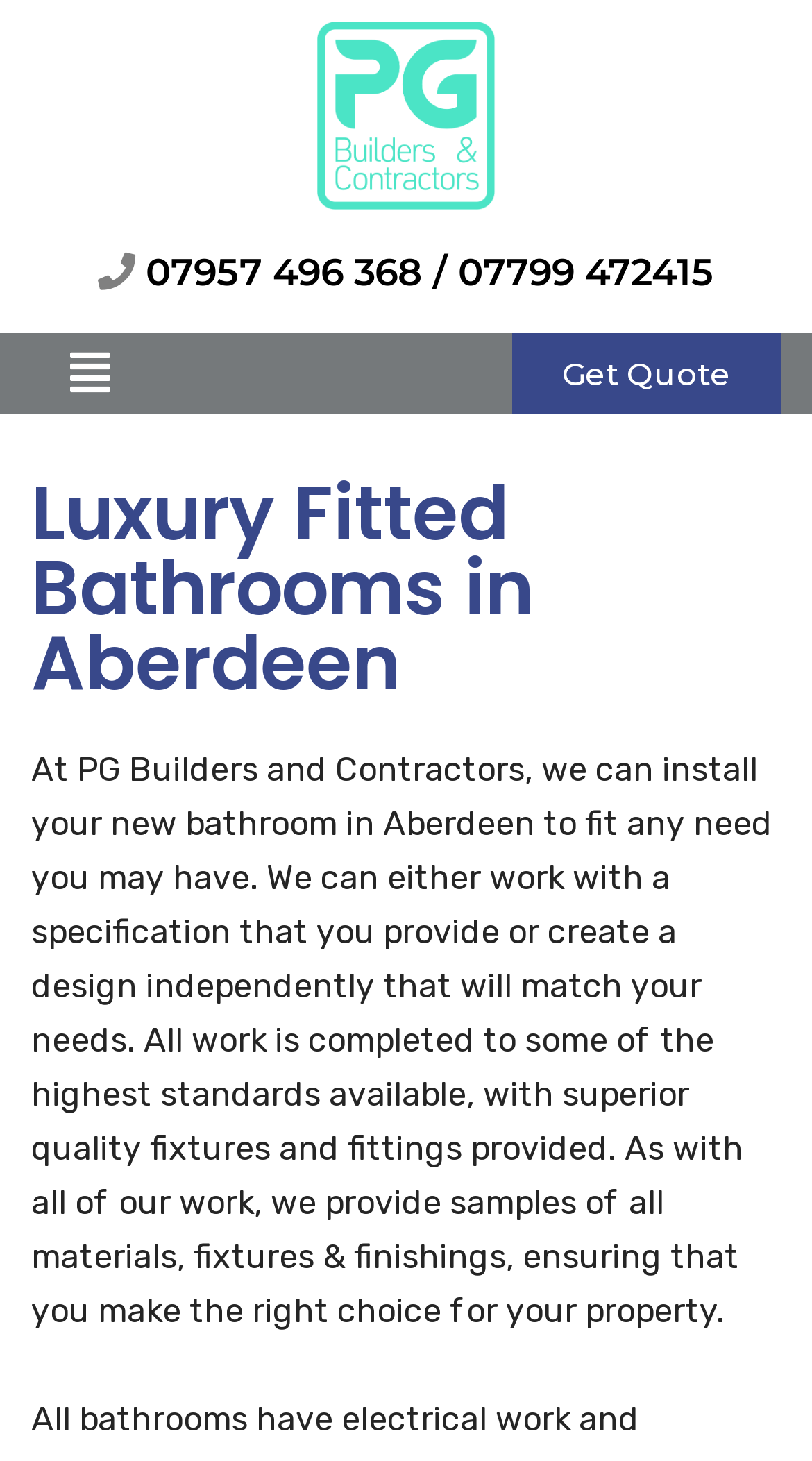What is the quality of fixtures and fittings provided by PG Builders?
Based on the content of the image, thoroughly explain and answer the question.

I found this information by reading the static text that describes the services of PG Builders. The text states that all work is completed to some of the highest standards available, with superior quality fixtures and fittings provided. This suggests that PG Builders takes pride in providing high-quality materials for their clients.